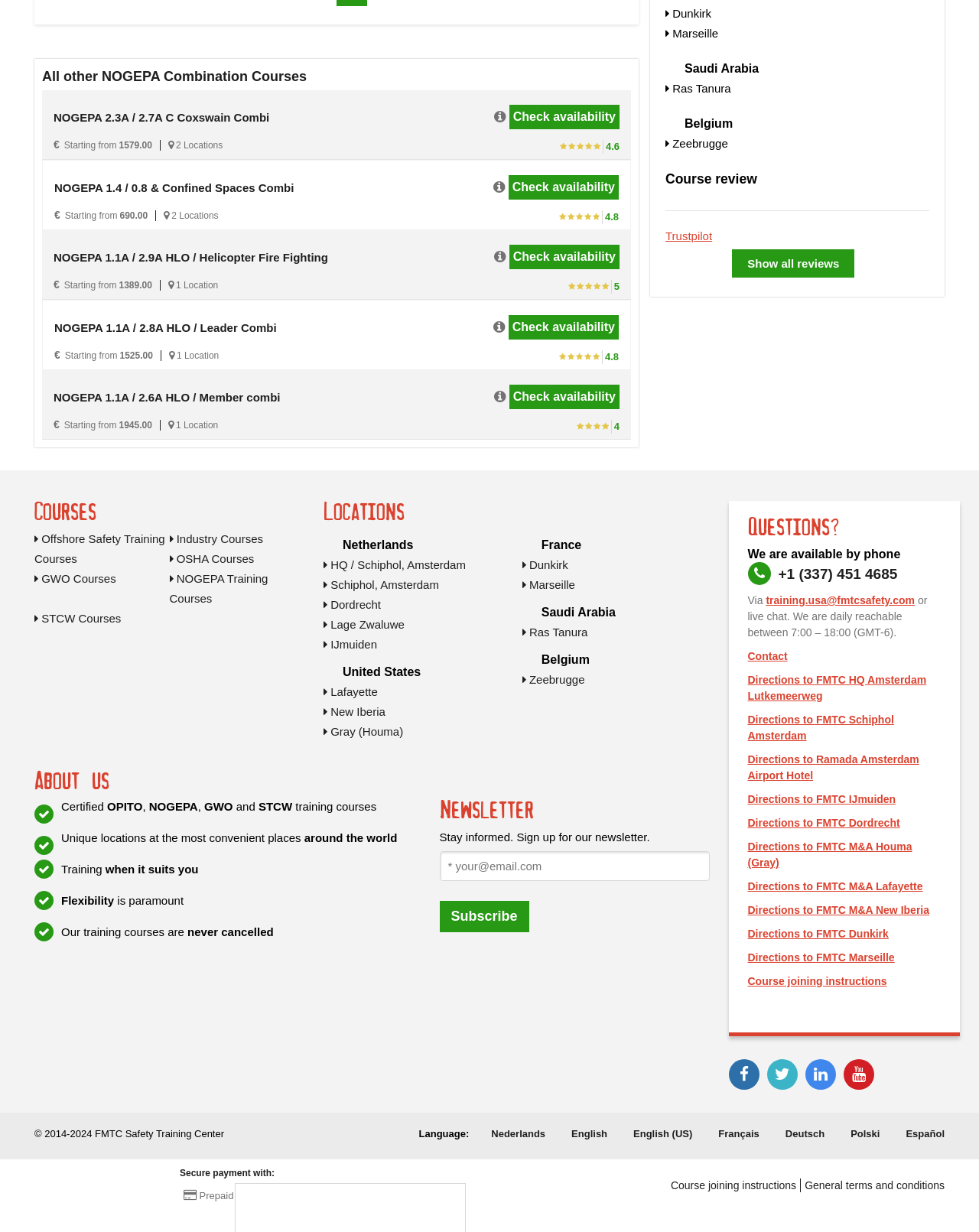Determine the bounding box coordinates of the region I should click to achieve the following instruction: "Check availability for NOGEPA 1.4 / 0.8 & Confined Spaces Combi course". Ensure the bounding box coordinates are four float numbers between 0 and 1, i.e., [left, top, right, bottom].

[0.519, 0.142, 0.632, 0.162]